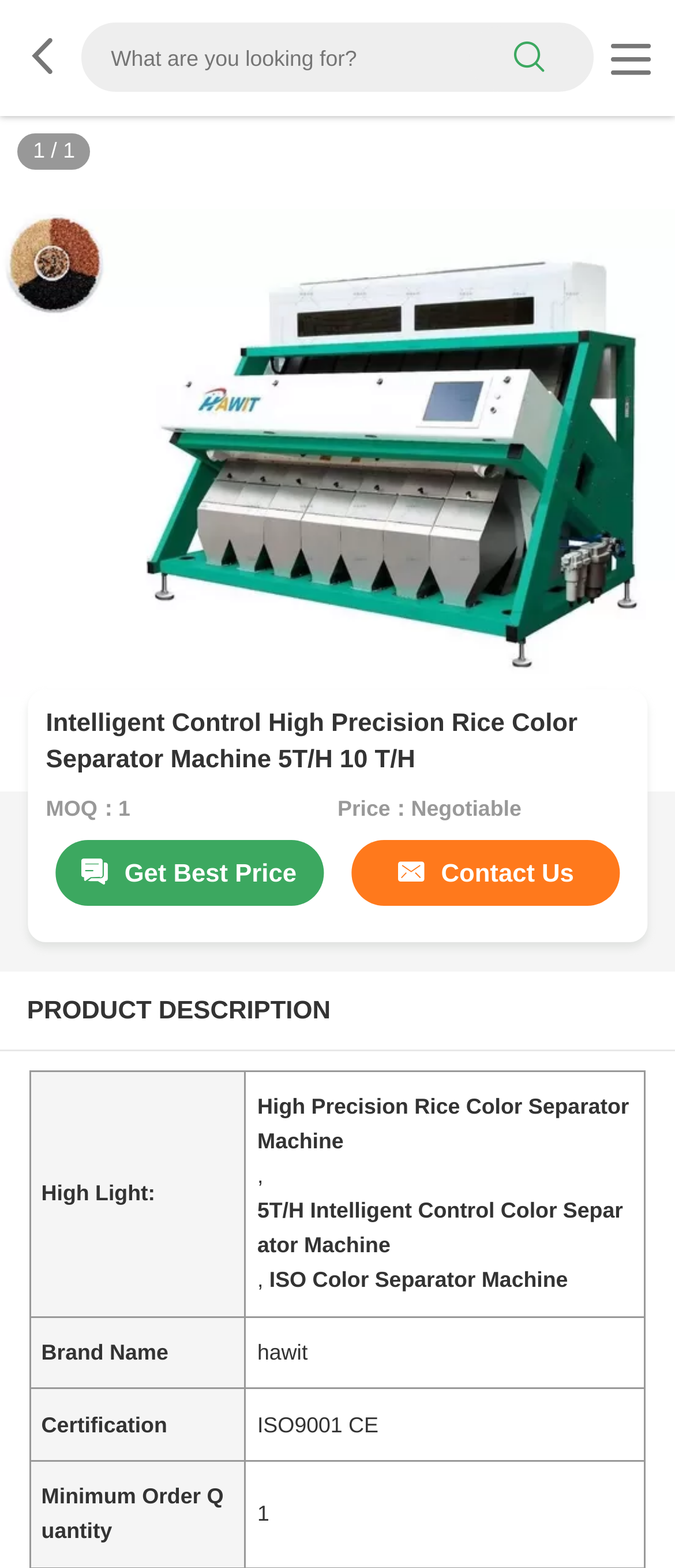Using the information from the screenshot, answer the following question thoroughly:
What certifications does the product have?

I found the answer by looking at the product description table, where it lists 'Certification' as 'ISO9001 CE'.